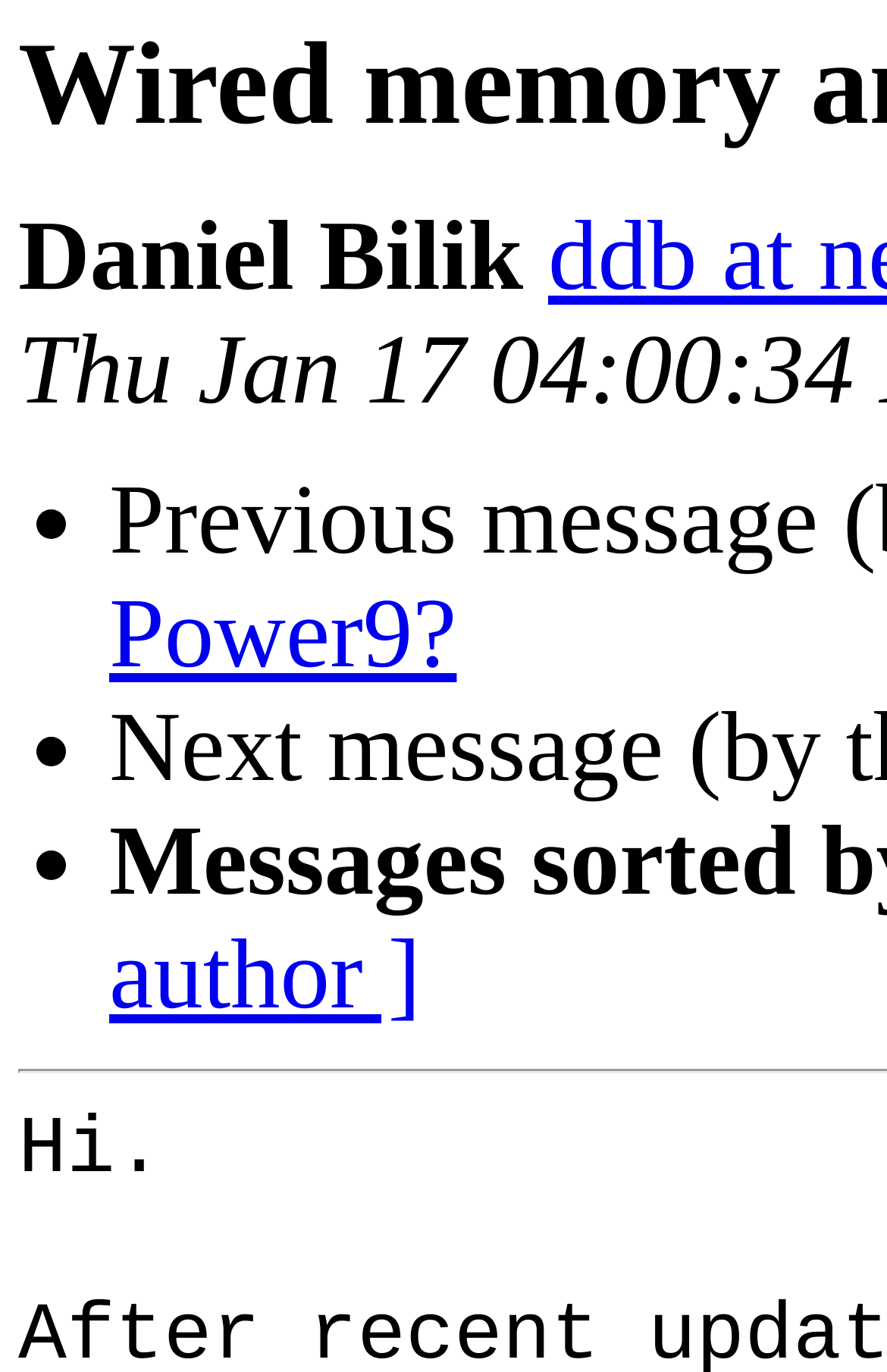Generate the text of the webpage's primary heading.

Wired memory analysis